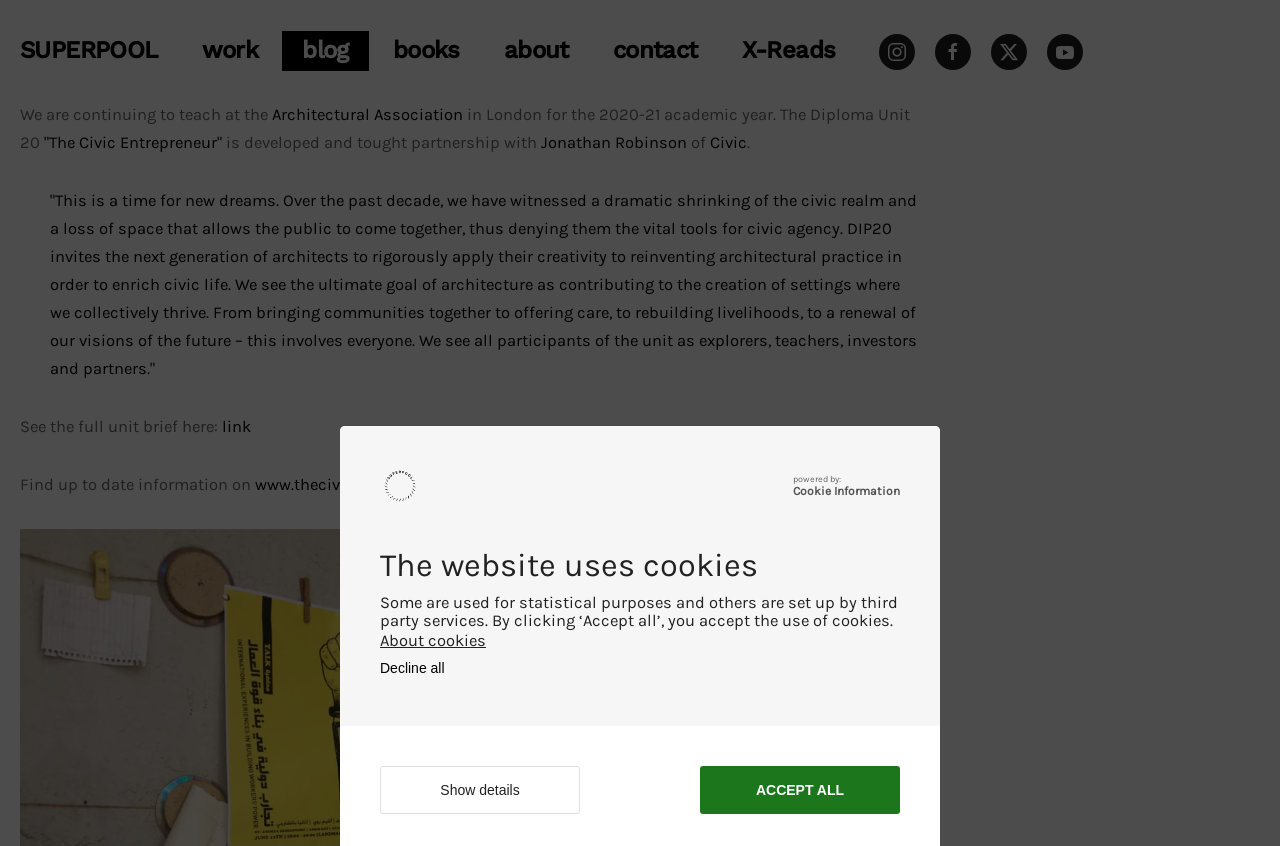Identify the bounding box coordinates of the region I need to click to complete this instruction: "Visit the X-Reads page".

[0.579, 0.035, 0.653, 0.084]